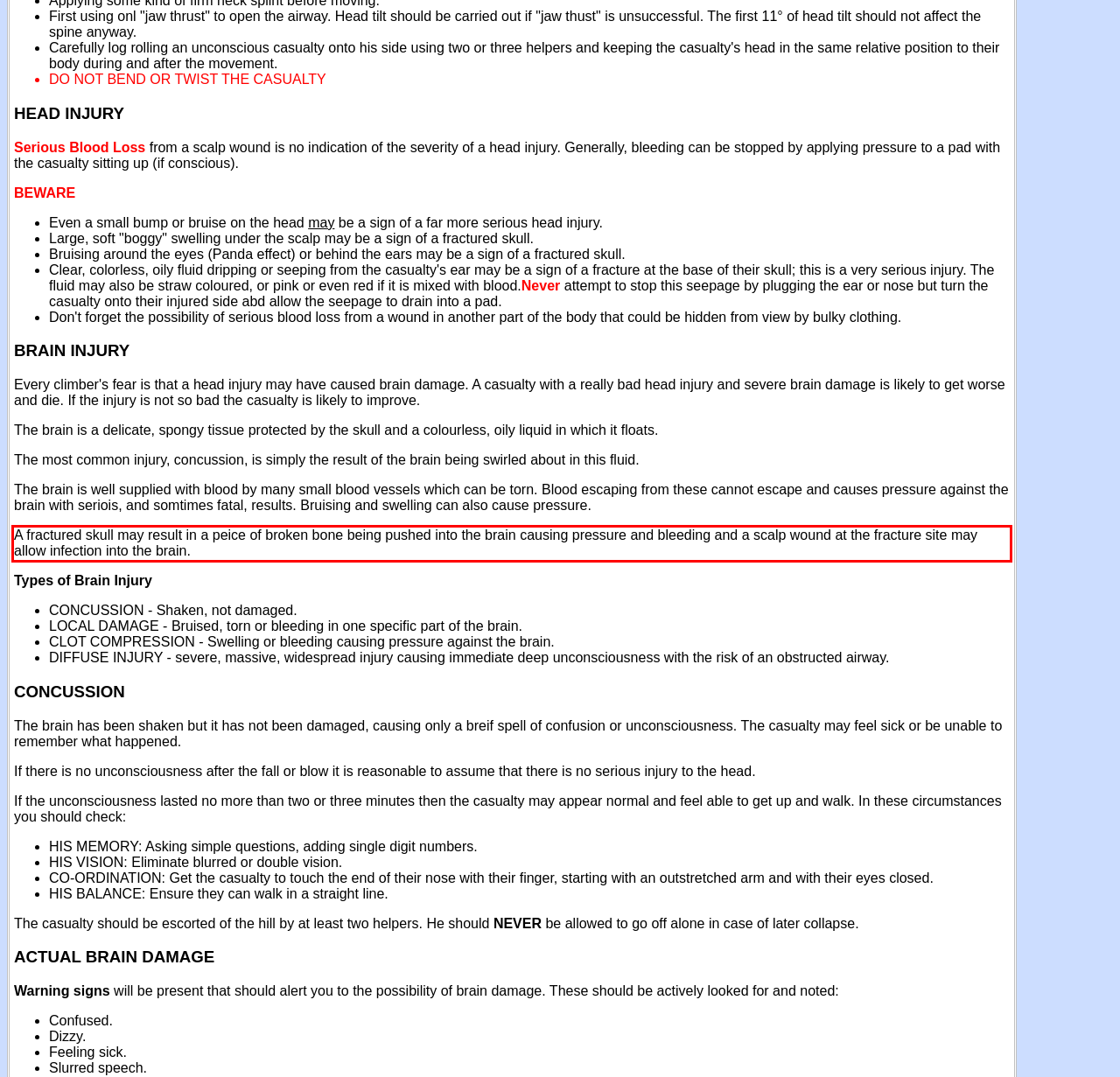Please take the screenshot of the webpage, find the red bounding box, and generate the text content that is within this red bounding box.

A fractured skull may result in a peice of broken bone being pushed into the brain causing pressure and bleeding and a scalp wound at the fracture site may allow infection into the brain.